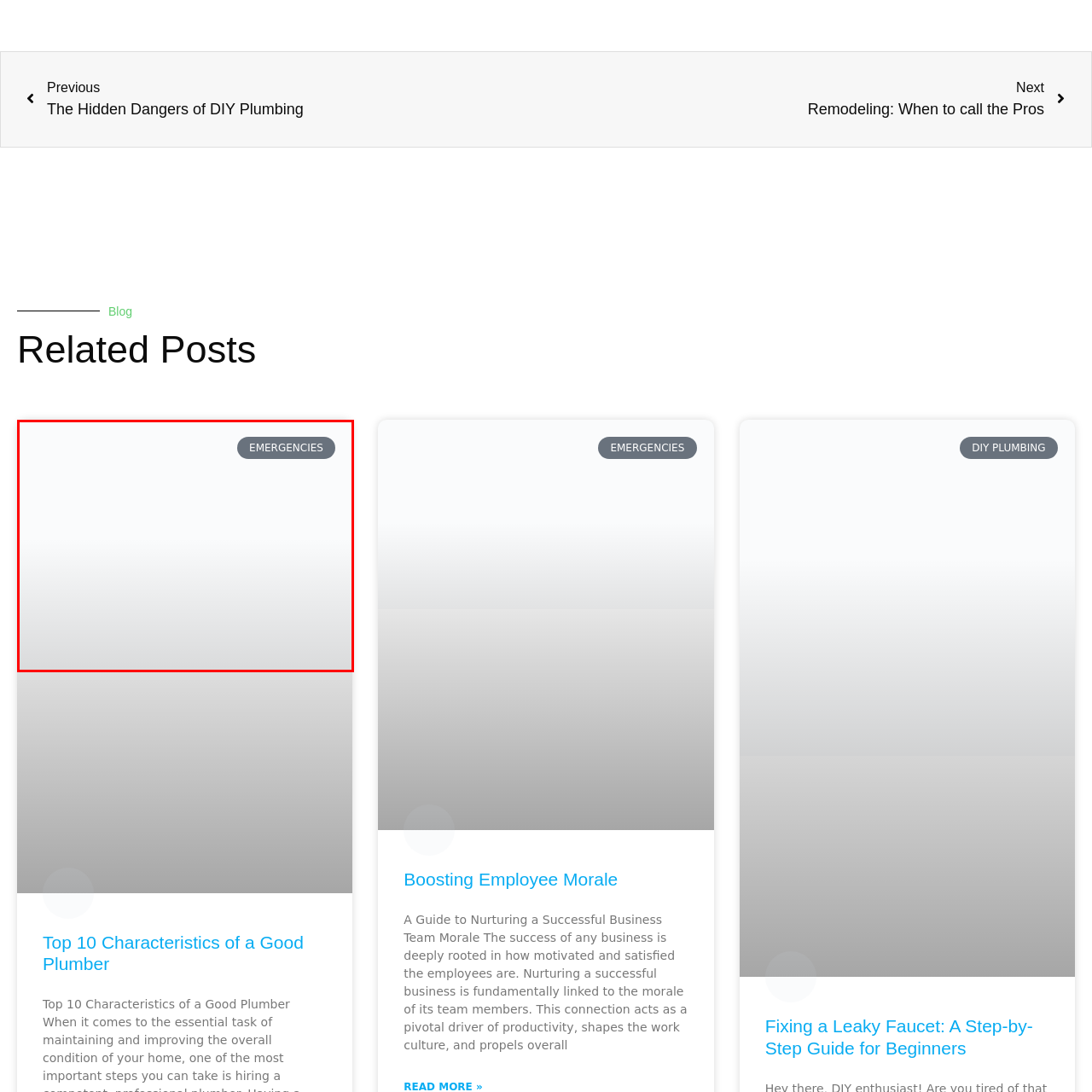Pay attention to the content inside the red bounding box and deliver a detailed answer to the following question based on the image's details: What is the purpose of the 'EMERGENCIES' button?

The caption suggests that the 'EMERGENCIES' button is likely directing users to critical information related to plumbing emergencies, implying that its purpose is to provide urgent assistance or advice.